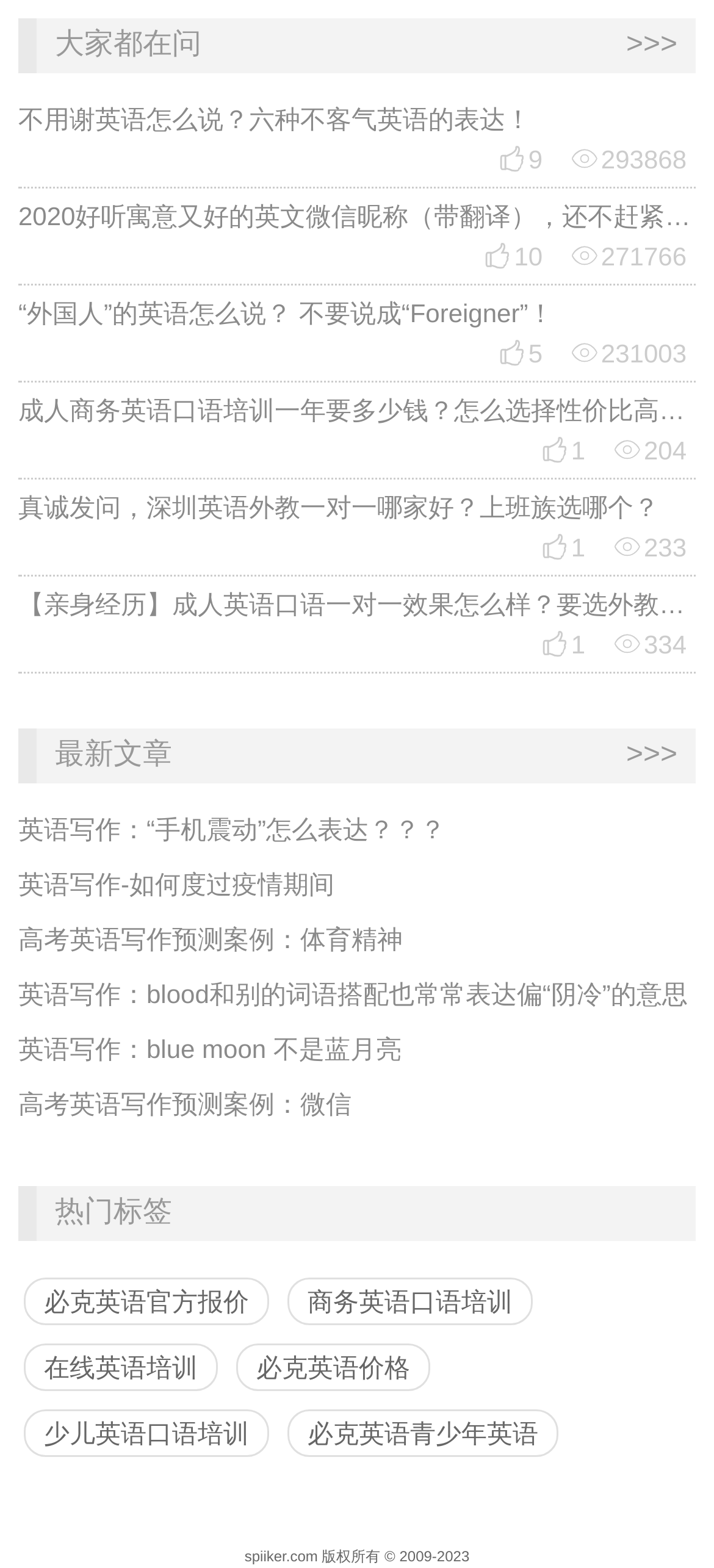Identify the bounding box coordinates of the region that needs to be clicked to carry out this instruction: "Check the hot tags". Provide these coordinates as four float numbers ranging from 0 to 1, i.e., [left, top, right, bottom].

[0.026, 0.757, 0.974, 0.792]